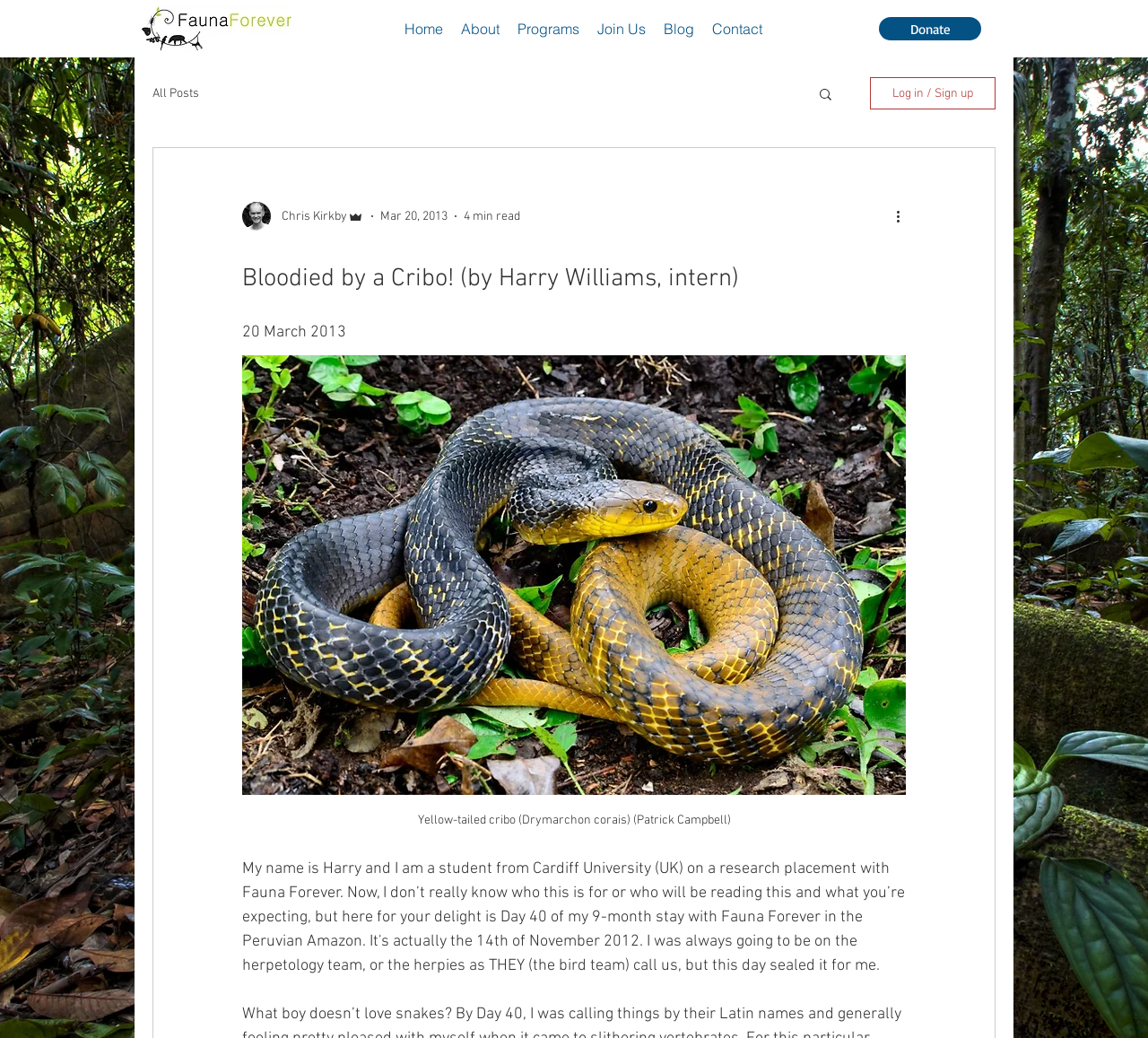Please identify the bounding box coordinates of the area that needs to be clicked to follow this instruction: "Go to the Home page".

[0.345, 0.016, 0.394, 0.039]